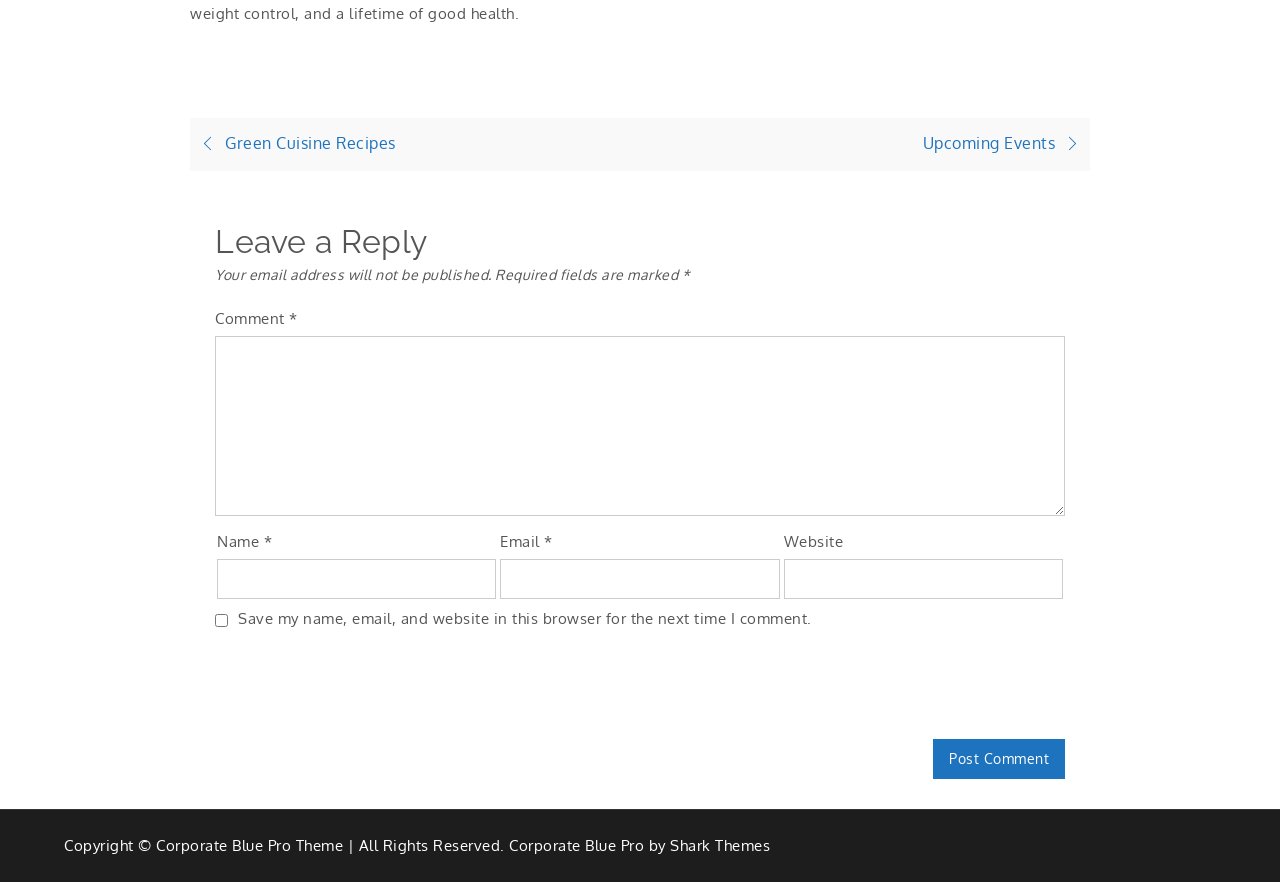Please find the bounding box coordinates of the section that needs to be clicked to achieve this instruction: "Enter a comment".

[0.168, 0.381, 0.832, 0.585]